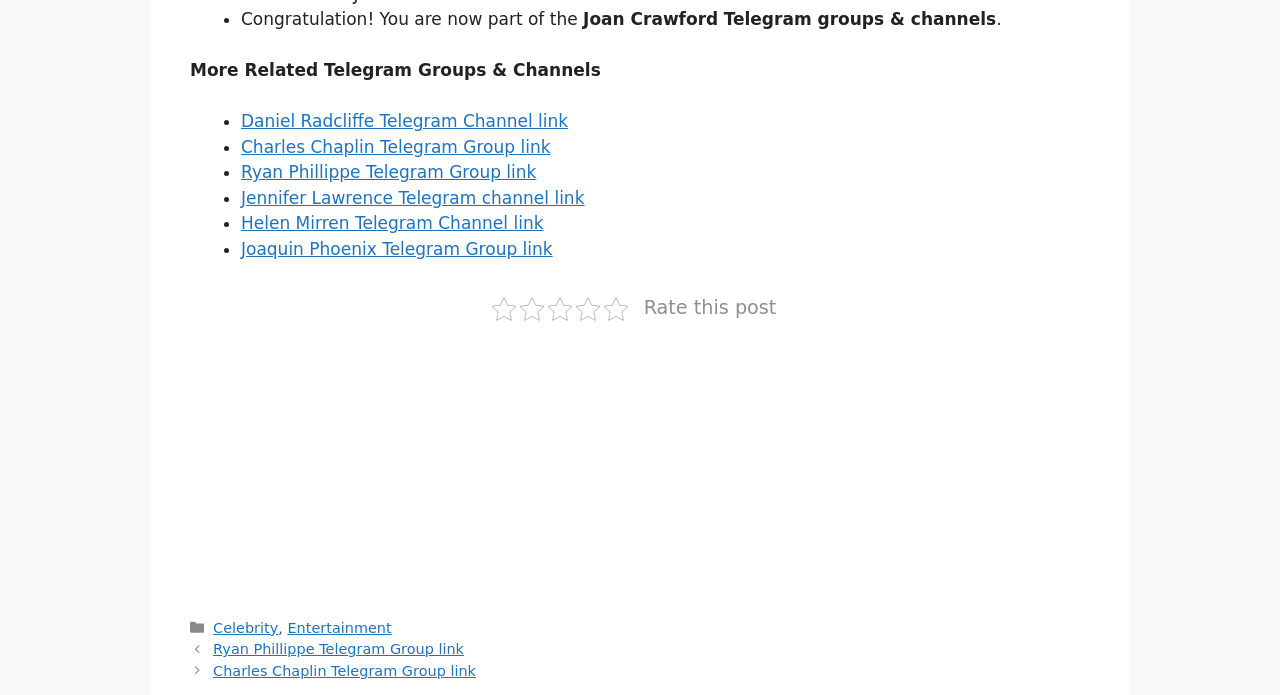Specify the bounding box coordinates of the area that needs to be clicked to achieve the following instruction: "Click on Rate this post".

[0.503, 0.426, 0.607, 0.459]